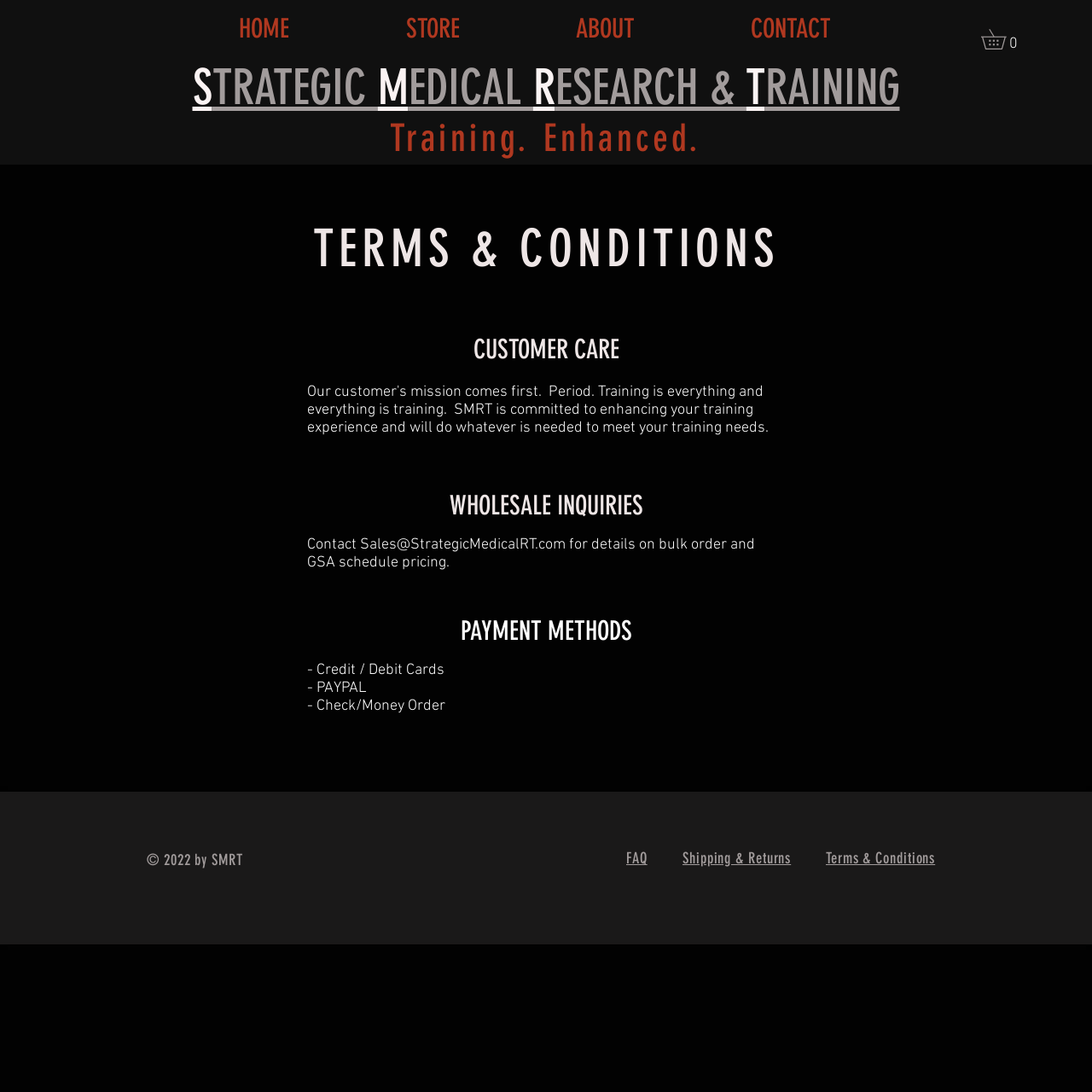Identify the bounding box coordinates for the UI element described as follows: Shipping & Returns. Use the format (top-left x, top-left y, bottom-right x, bottom-right y) and ensure all values are floating point numbers between 0 and 1.

[0.625, 0.779, 0.724, 0.795]